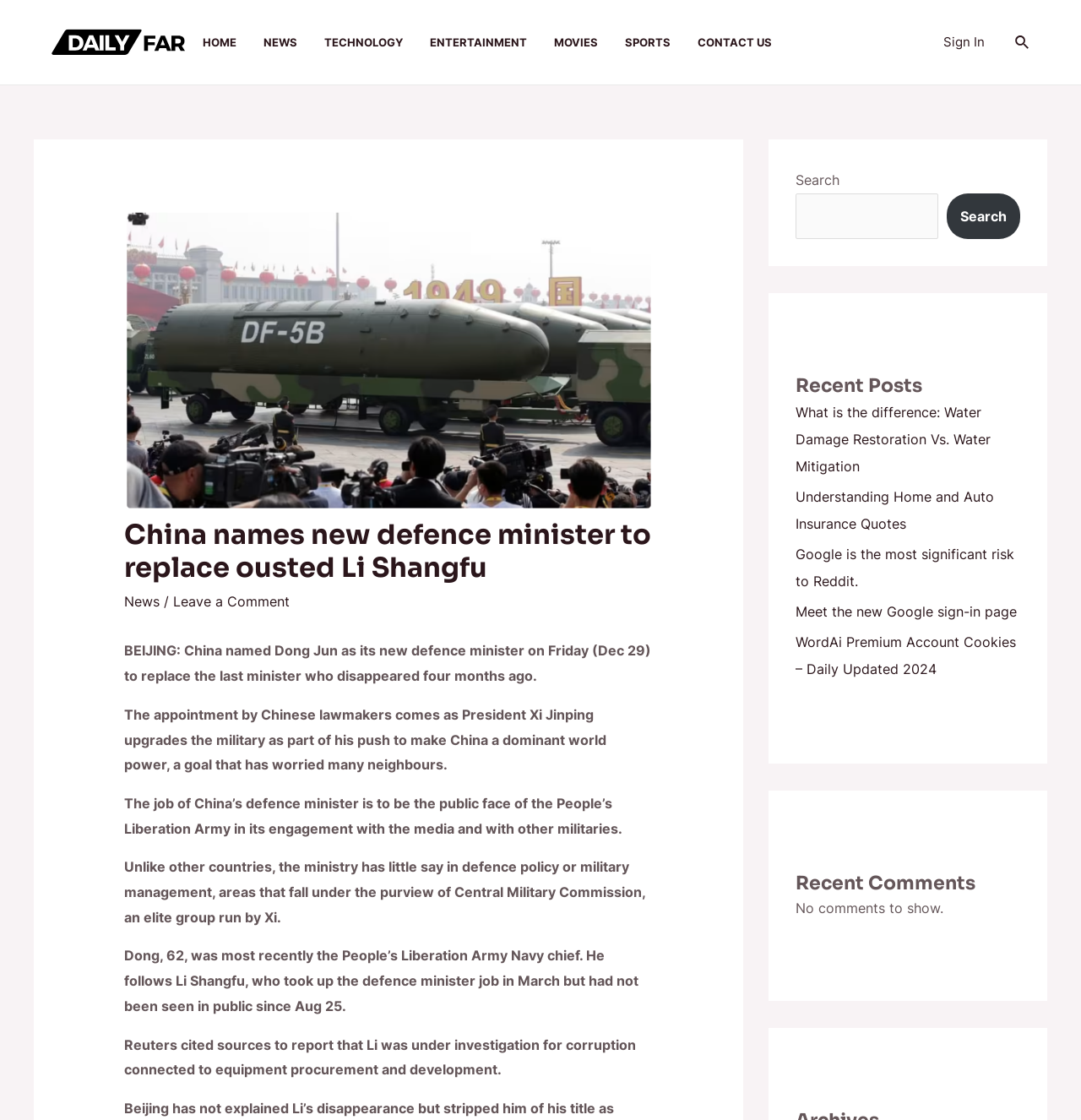Please locate the bounding box coordinates for the element that should be clicked to achieve the following instruction: "Leave a comment on the news article". Ensure the coordinates are given as four float numbers between 0 and 1, i.e., [left, top, right, bottom].

[0.16, 0.53, 0.268, 0.545]